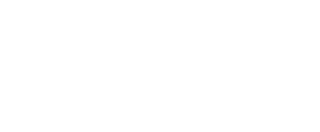Give a one-word or short-phrase answer to the following question: 
What is the purpose of the logo in the webpage?

To symbolize support